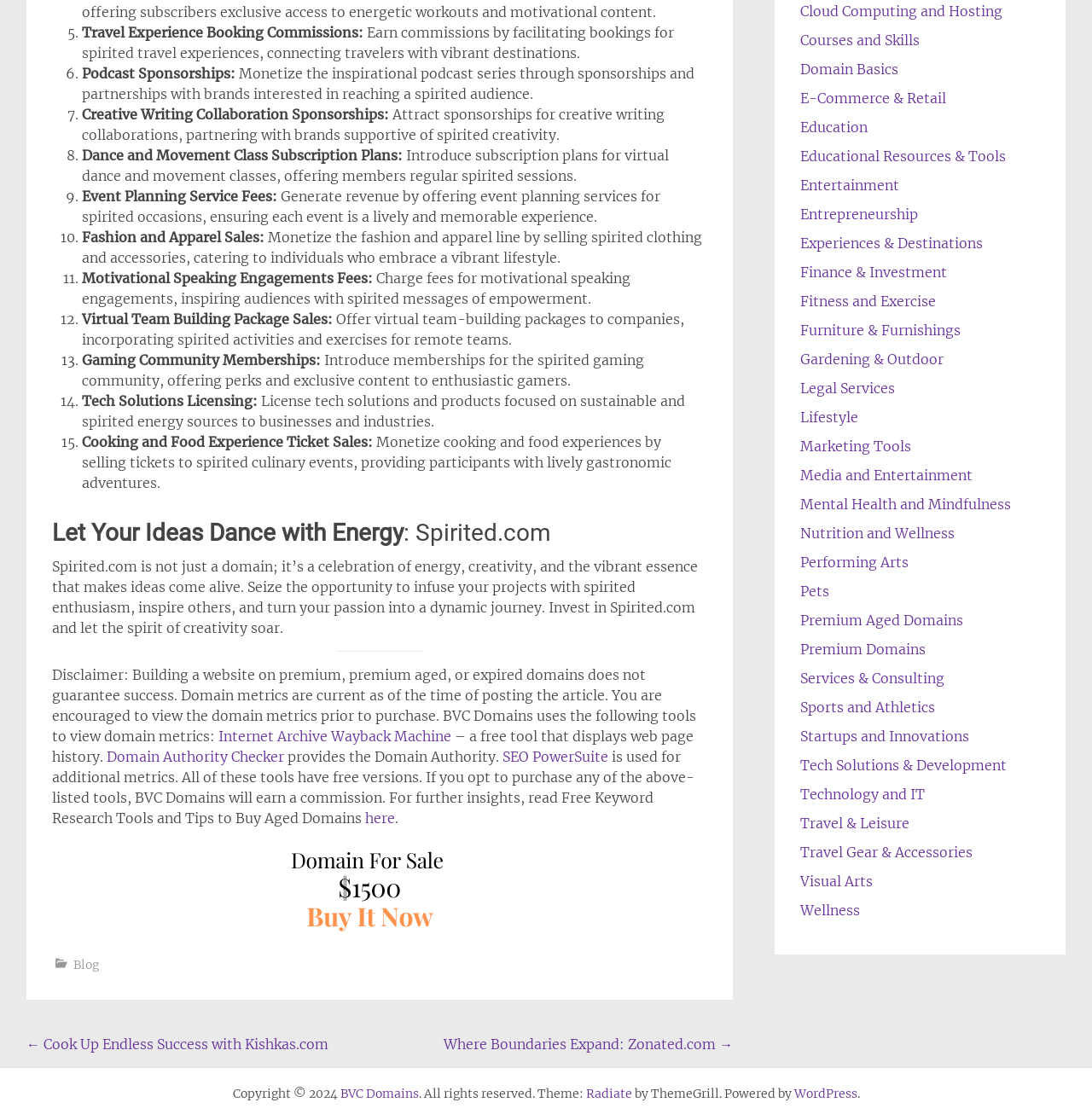Specify the bounding box coordinates of the area to click in order to follow the given instruction: "Check the 'ADDRESS'."

None